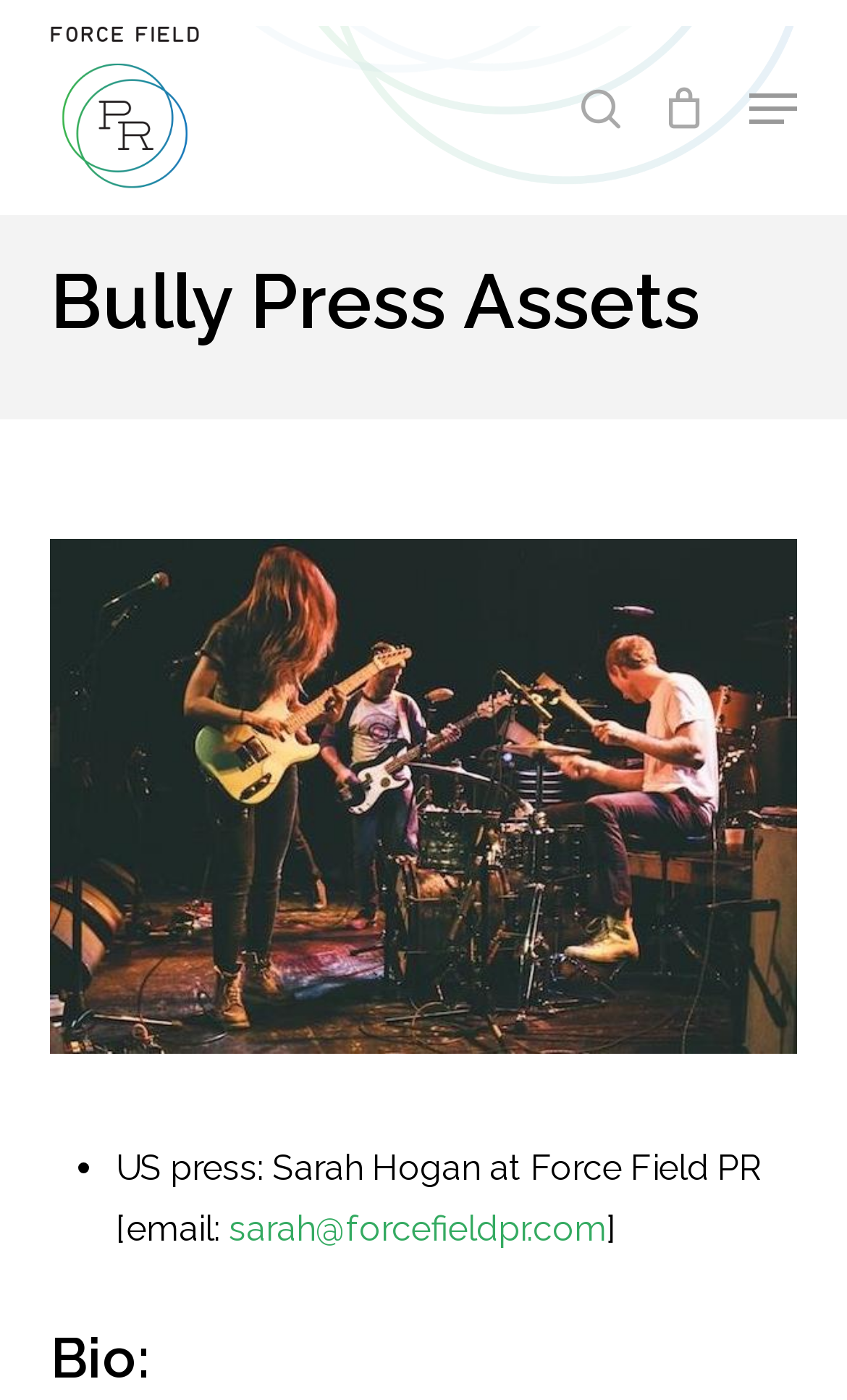What is the current state of the navigation menu?
Please respond to the question with a detailed and thorough explanation.

I found the answer by looking at the button element with the text 'Navigation Menu' and the attribute 'expanded: False', which suggests that the navigation menu is not currently expanded.